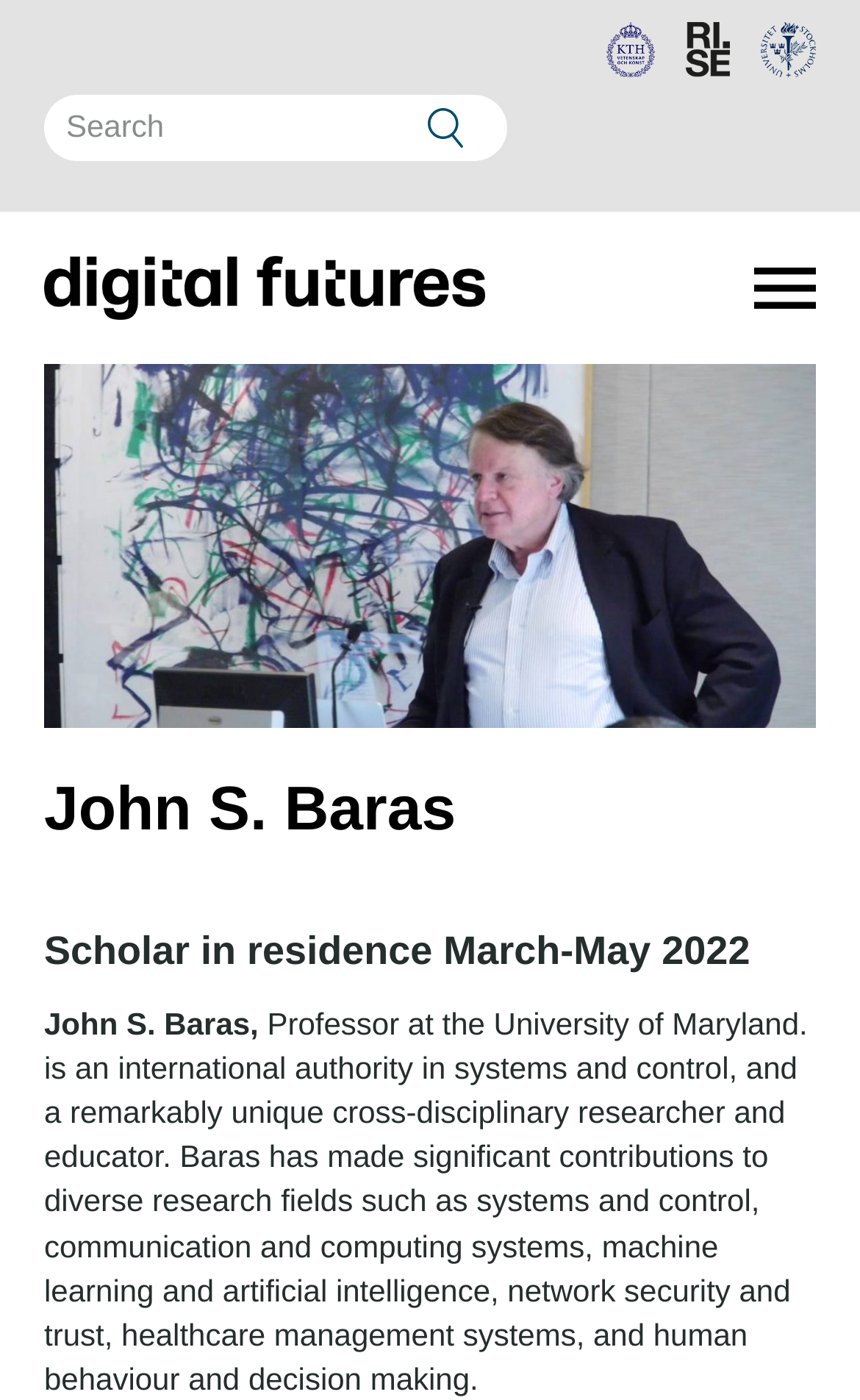Please respond to the question with a concise word or phrase:
What is the time period mentioned on the webpage?

March-May 2022